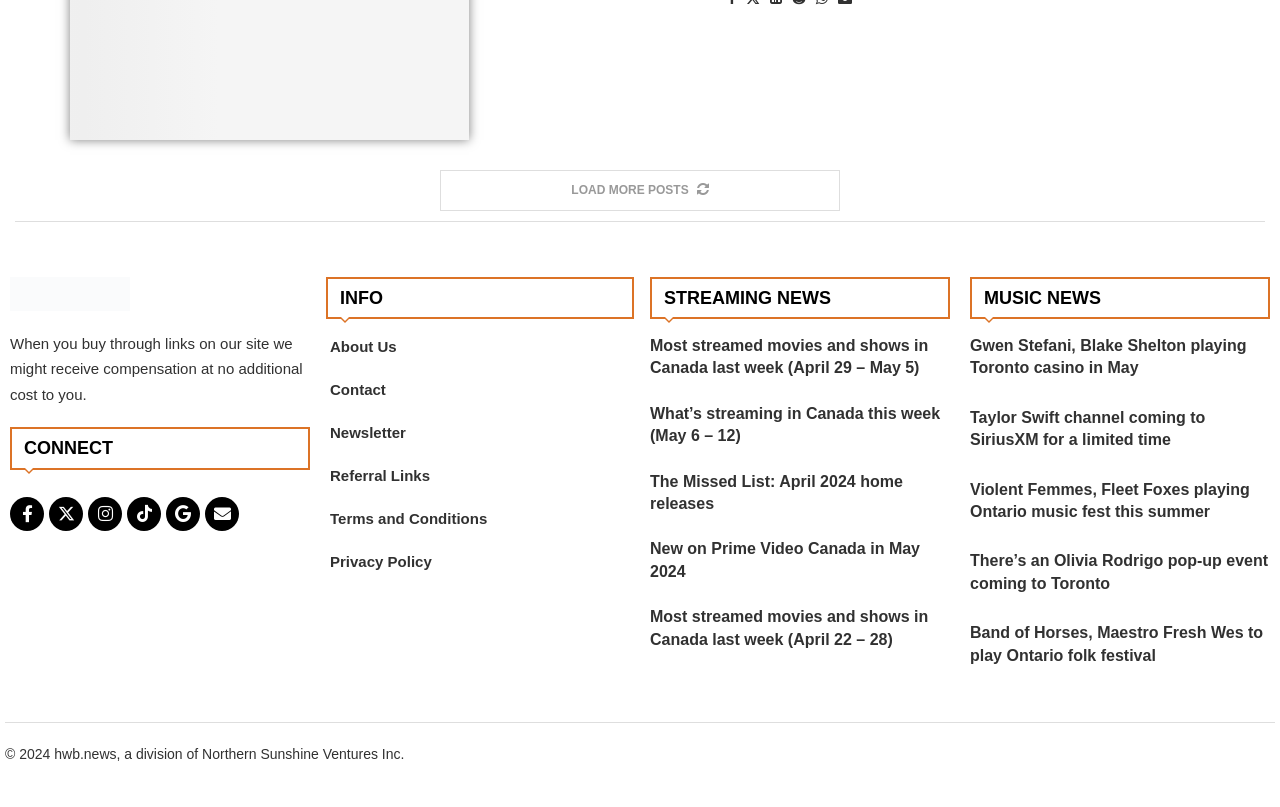How many news articles are there in the STREAMING NEWS category?
Please provide a detailed and thorough answer to the question.

I counted the number of news articles under the 'STREAMING NEWS' category by looking at the heading elements with links. There are 5 news articles in total under this category.